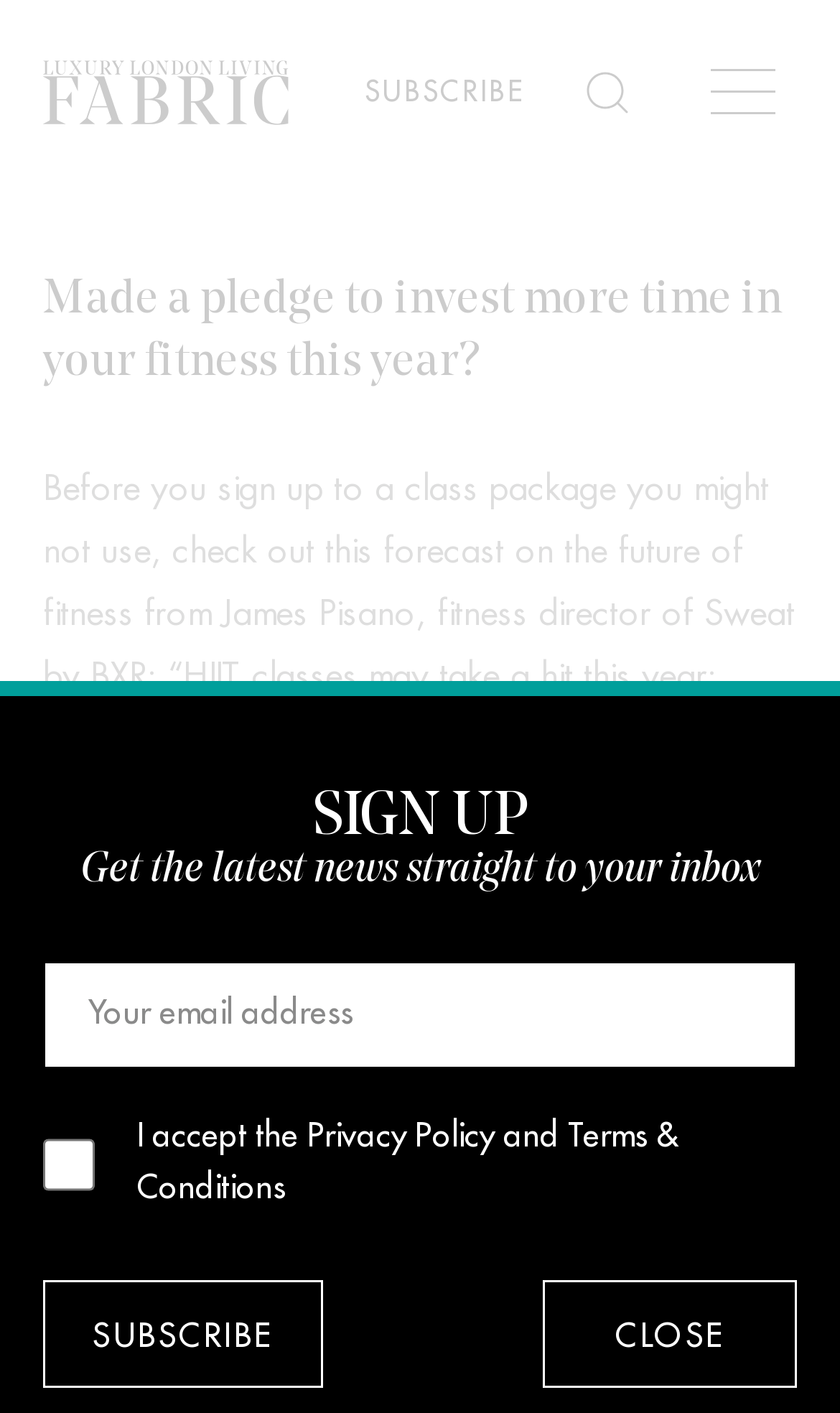What is the name of the magazine?
Using the image as a reference, give a one-word or short phrase answer.

Fabric Magazine